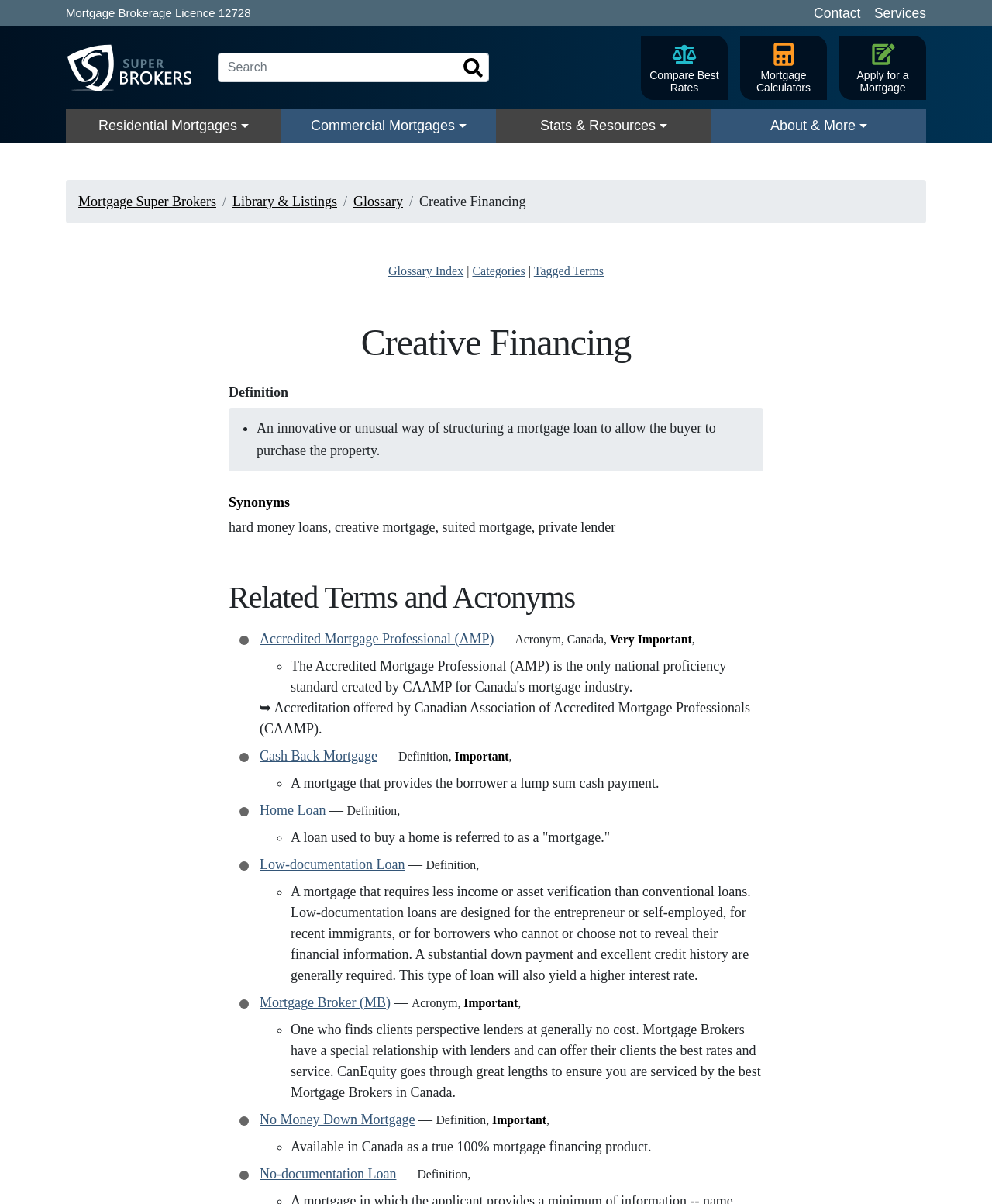Find the bounding box coordinates for the element that must be clicked to complete the instruction: "Request a quote". The coordinates should be four float numbers between 0 and 1, indicated as [left, top, right, bottom].

None